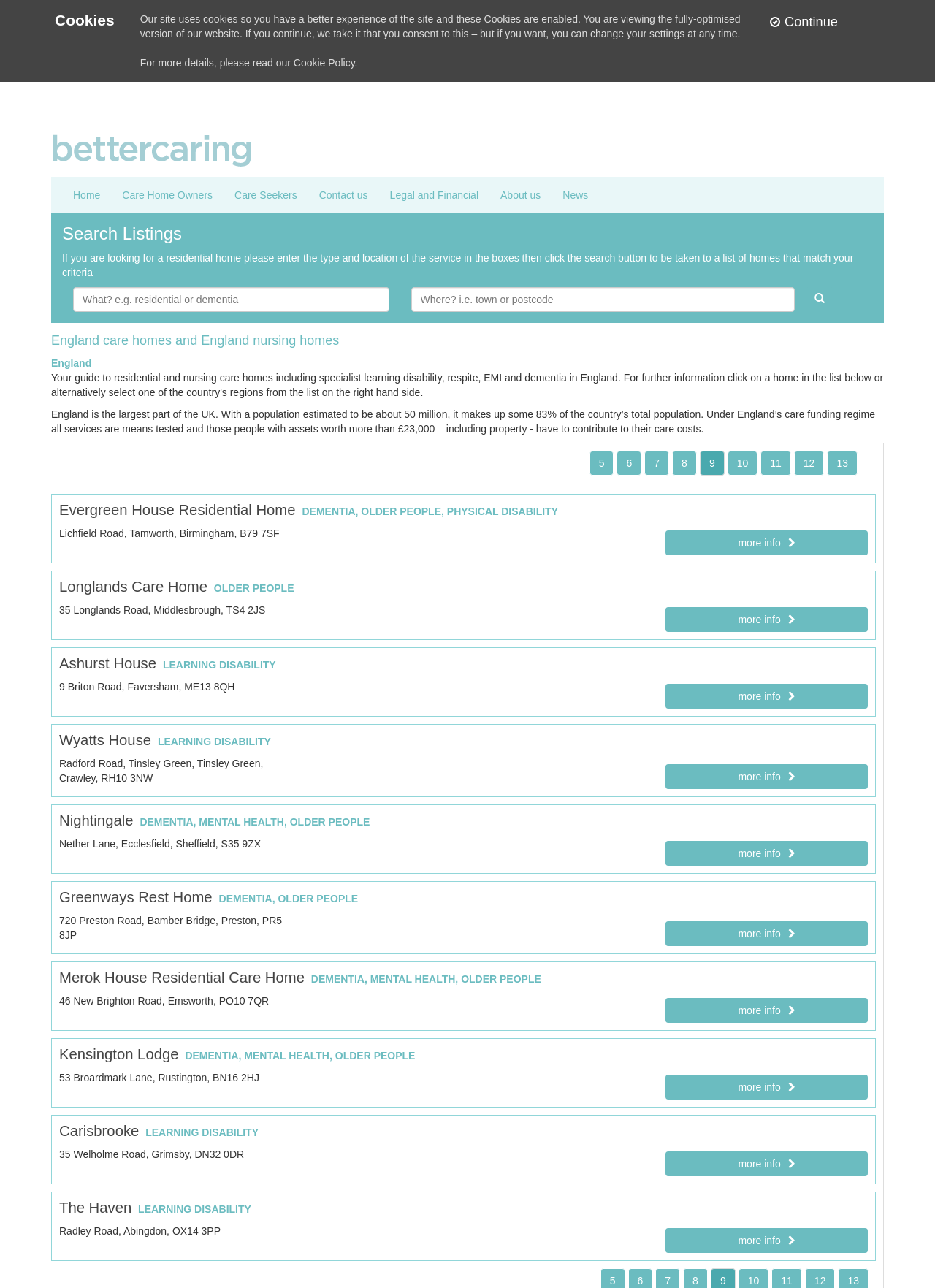How many pages of care homes are there? Look at the image and give a one-word or short phrase answer.

At least 13